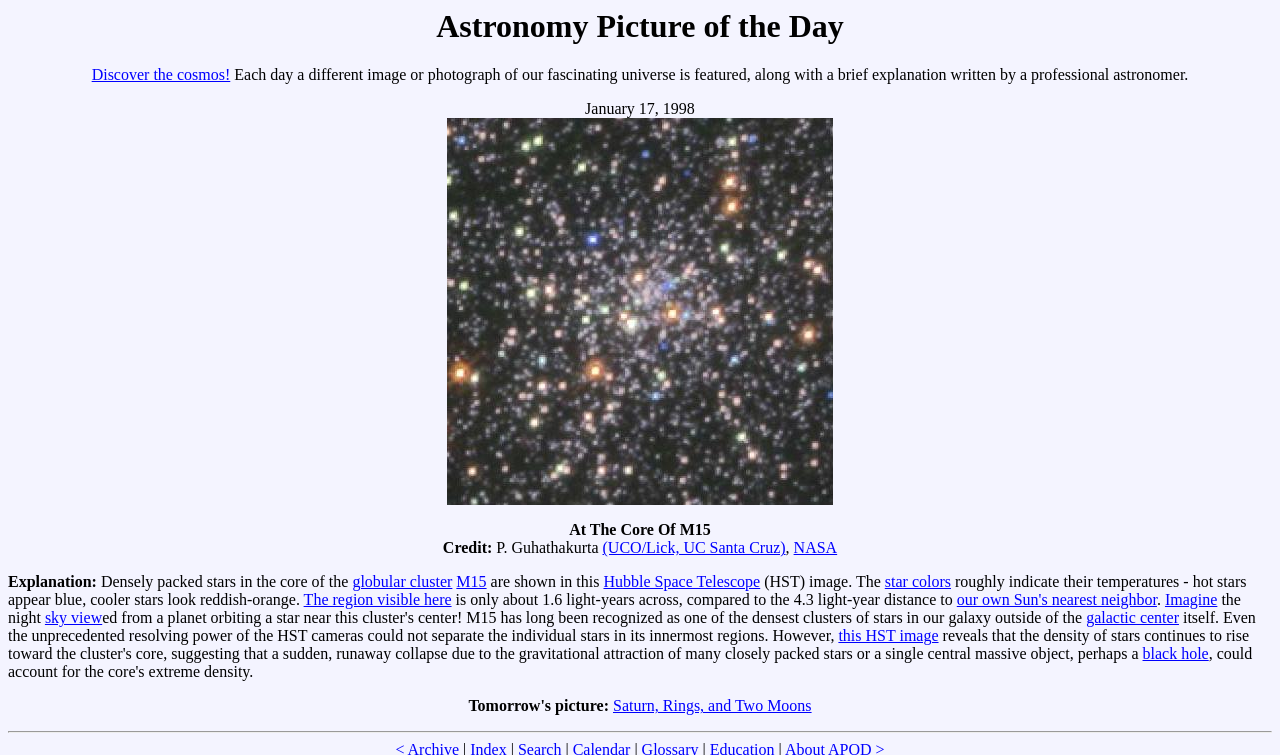Create a detailed narrative describing the layout and content of the webpage.

The webpage is about the Astronomy Picture of the Day, featuring an image of the core of M15, a globular cluster. At the top, there is a heading "Astronomy Picture of the Day" followed by a link "Discover the cosmos!" and a brief description of the website's purpose. Below this, there is a date "January 17, 1998" and a link "See Explanation" which is accompanied by an image with the same description.

The main content of the page is divided into two sections. The top section has a title "At The Core Of M15" and credits the image to P. Guhathakurta and NASA. The bottom section has an explanation of the image, which is a Hubble Space Telescope image of the densely packed stars in the core of M15. The text explains that the star colors in the image indicate their temperatures, with hot stars appearing blue and cooler stars appearing reddish-orange.

The explanation continues, describing the region visible in the image, which is only about 1.6 light-years across, and comparing it to the distance to our own Sun's nearest neighbor. The text also mentions that even the Hubble Space Telescope's cameras could not separate the individual stars in the innermost regions of the galactic center.

There are several links throughout the explanation, including links to related topics such as globular clusters, the Hubble Space Telescope, and black holes. At the bottom of the page, there is a separator line, followed by a link to another astronomy picture, "Saturn, Rings, and Two Moons".